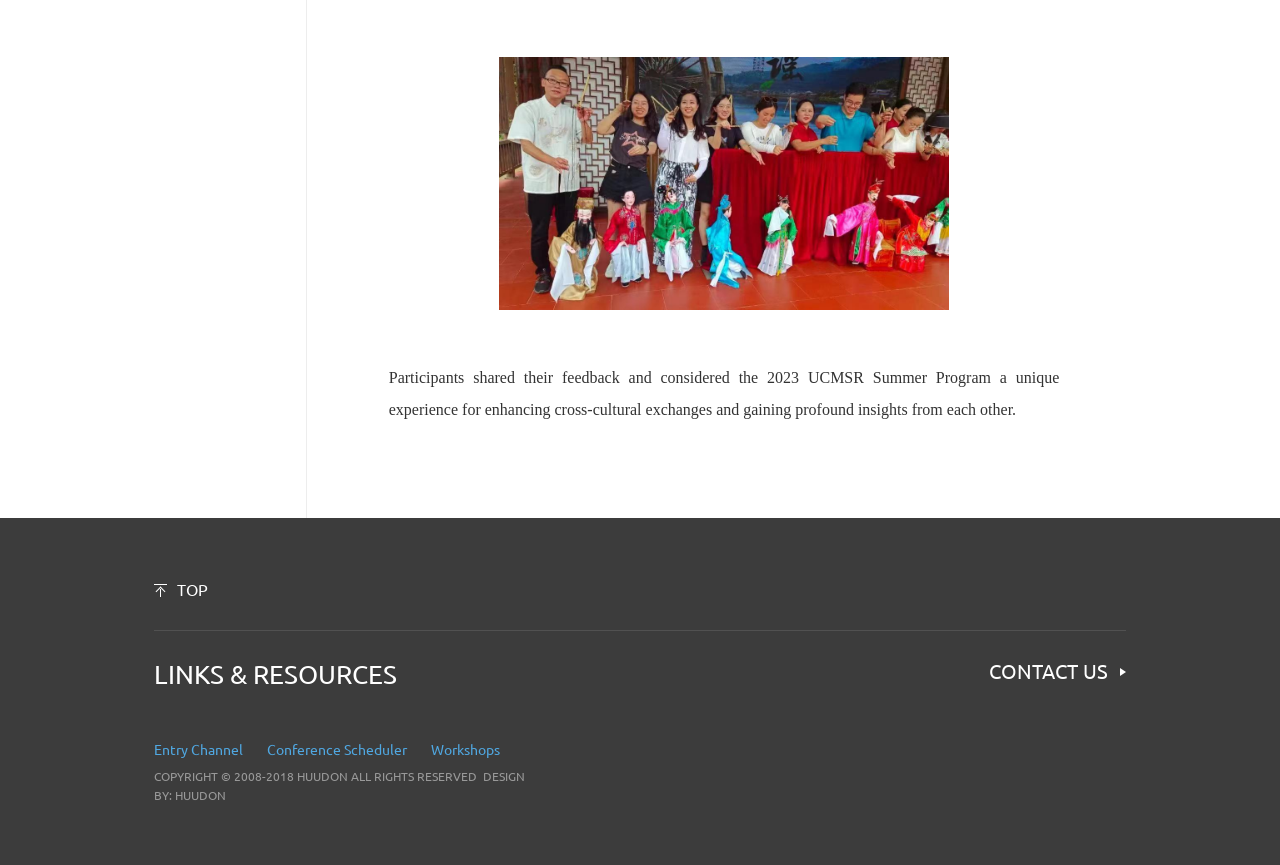Using the provided description: "RSS News Feed", find the bounding box coordinates of the corresponding UI element. The output should be four float numbers between 0 and 1, in the format [left, top, right, bottom].

None